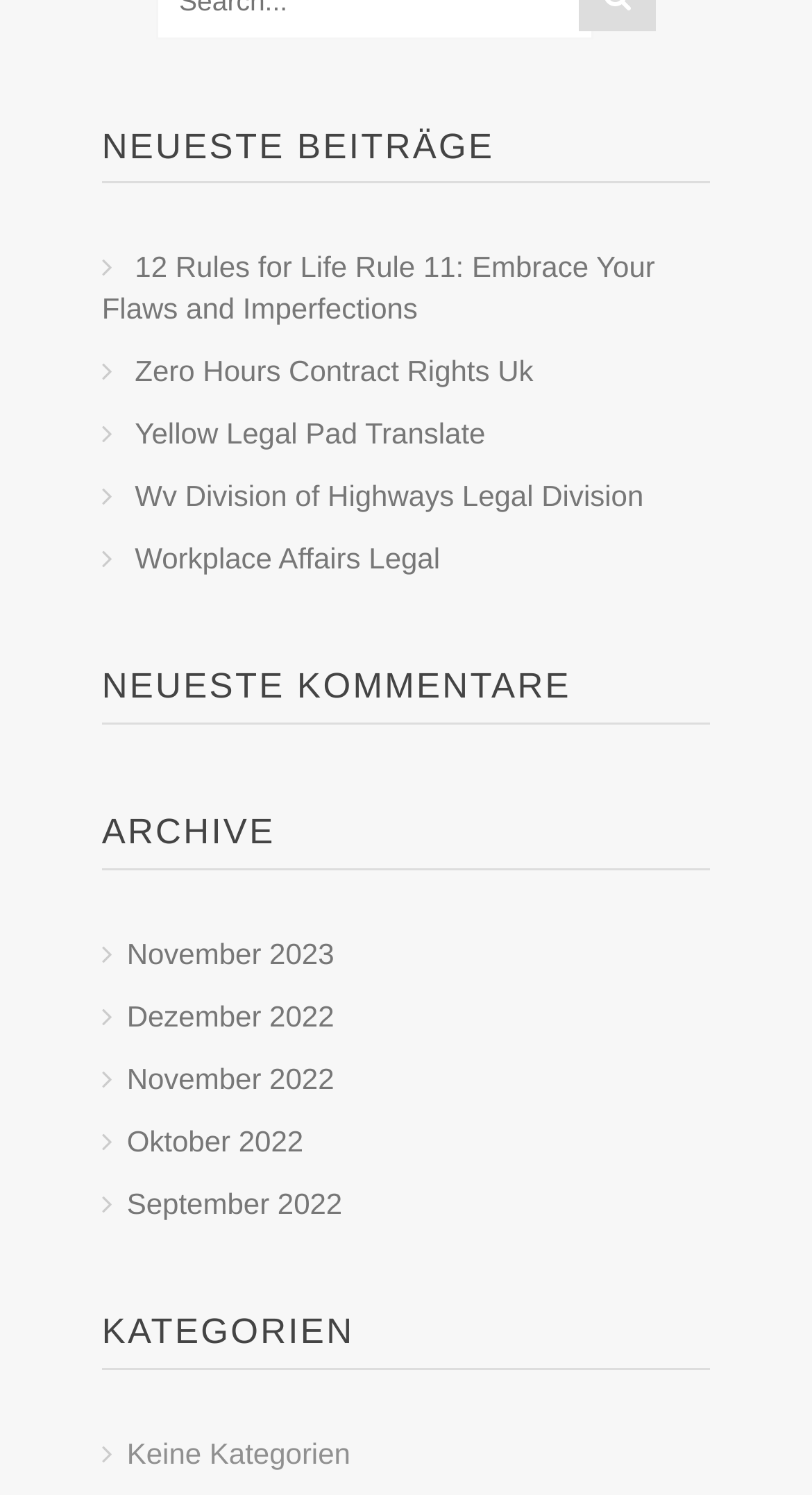Please provide the bounding box coordinates for the element that needs to be clicked to perform the instruction: "explore categories". The coordinates must consist of four float numbers between 0 and 1, formatted as [left, top, right, bottom].

[0.125, 0.875, 0.875, 0.916]